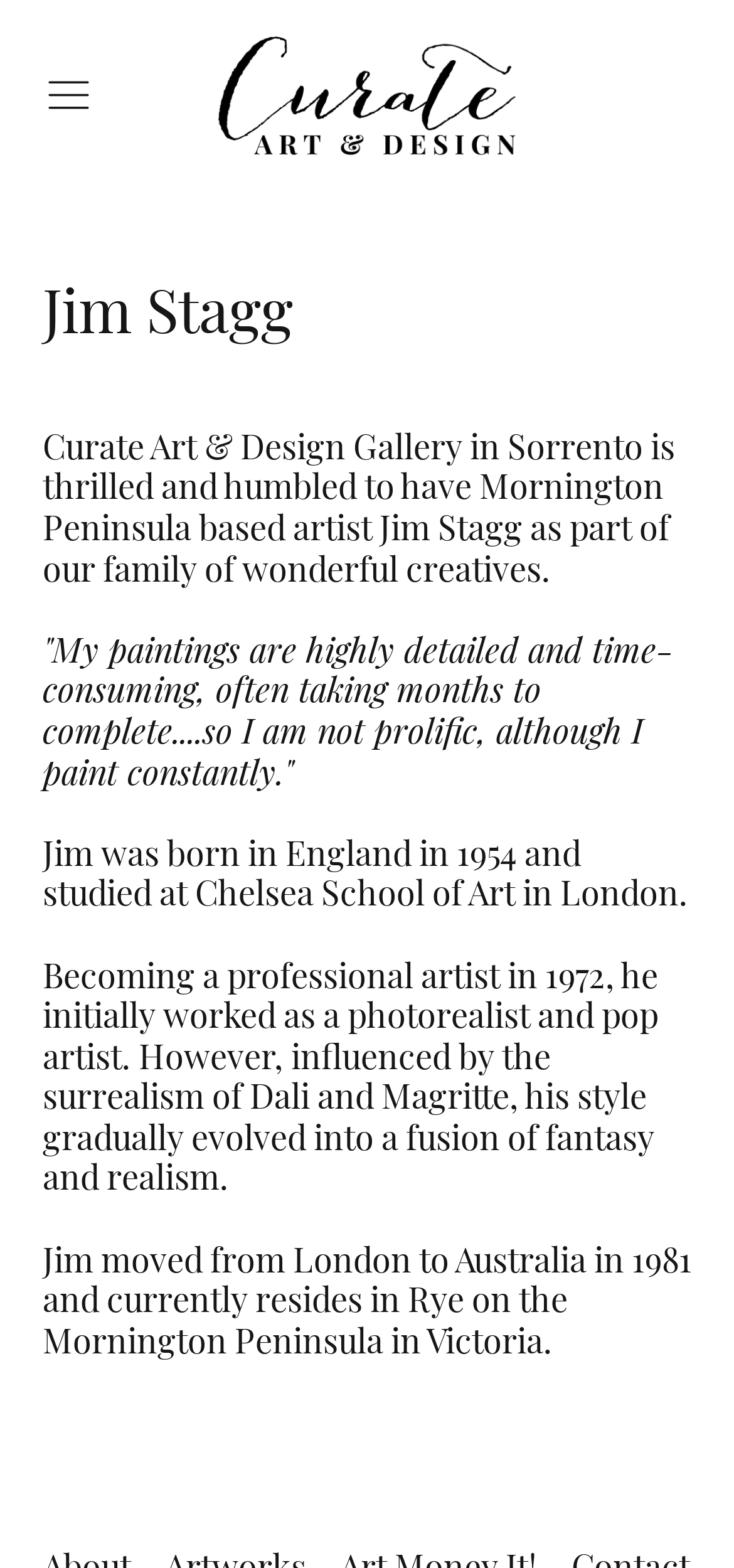What style of art did Jim Stagg's work evolve into?
Answer the question based on the image using a single word or a brief phrase.

Fusion of fantasy and realism